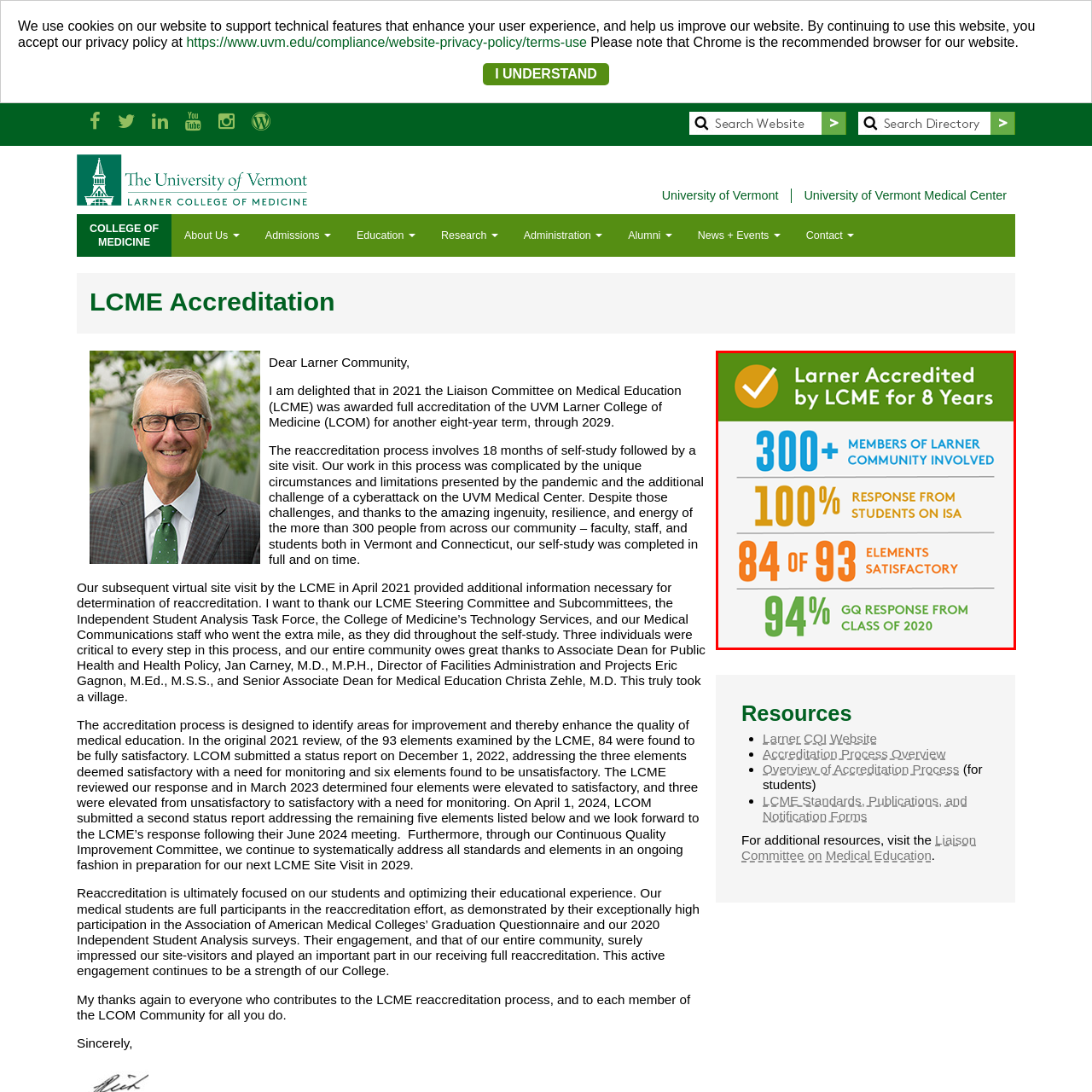What was the response rate from the class of 2020 on the Graduation Questionnaire?
Look at the section marked by the red bounding box and provide a single word or phrase as your answer.

94%